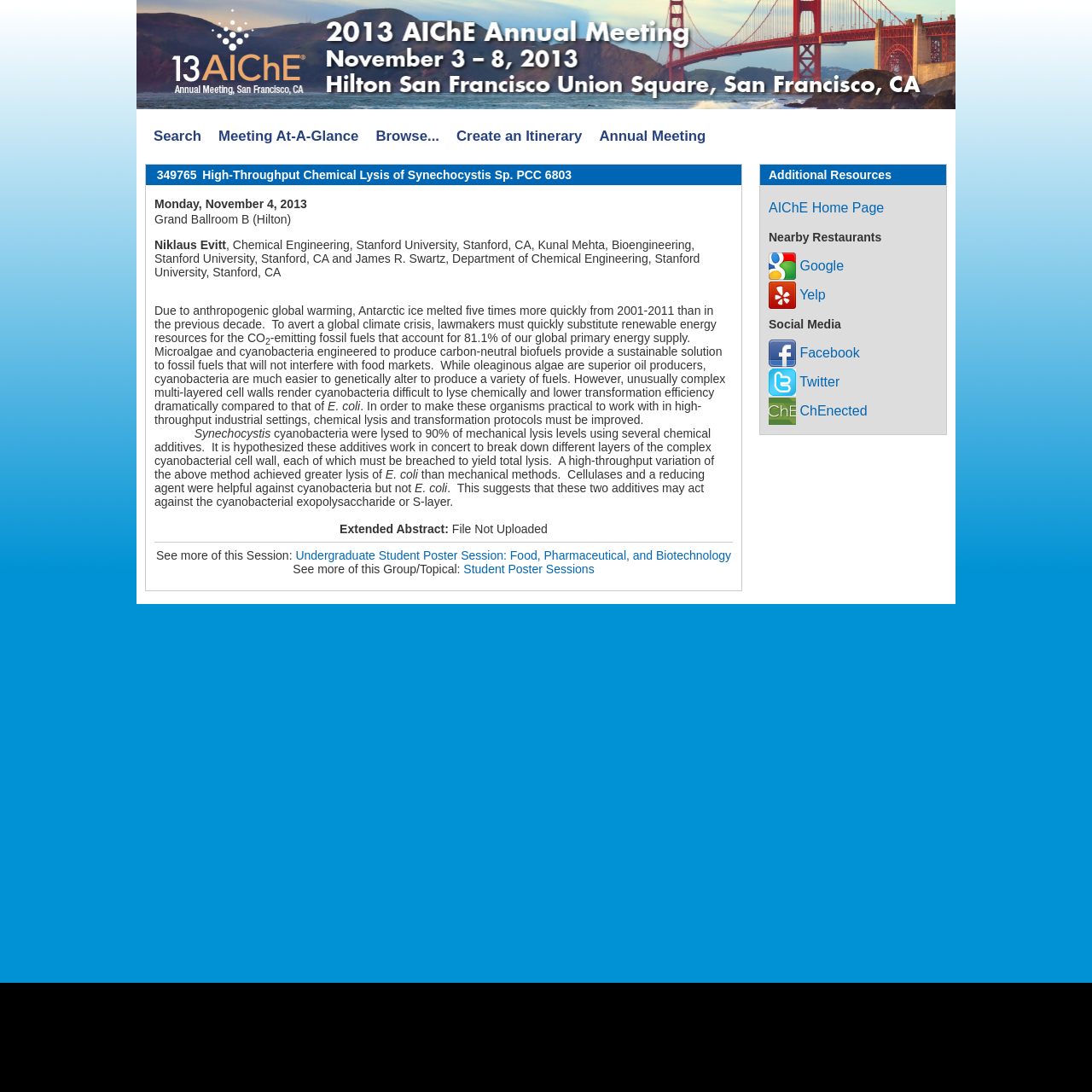What is the date of the meeting?
Analyze the image and provide a thorough answer to the question.

The date of the meeting can be found in the section below the title, which lists the date as Monday, November 4, 2013. This is the date when the meeting took place.